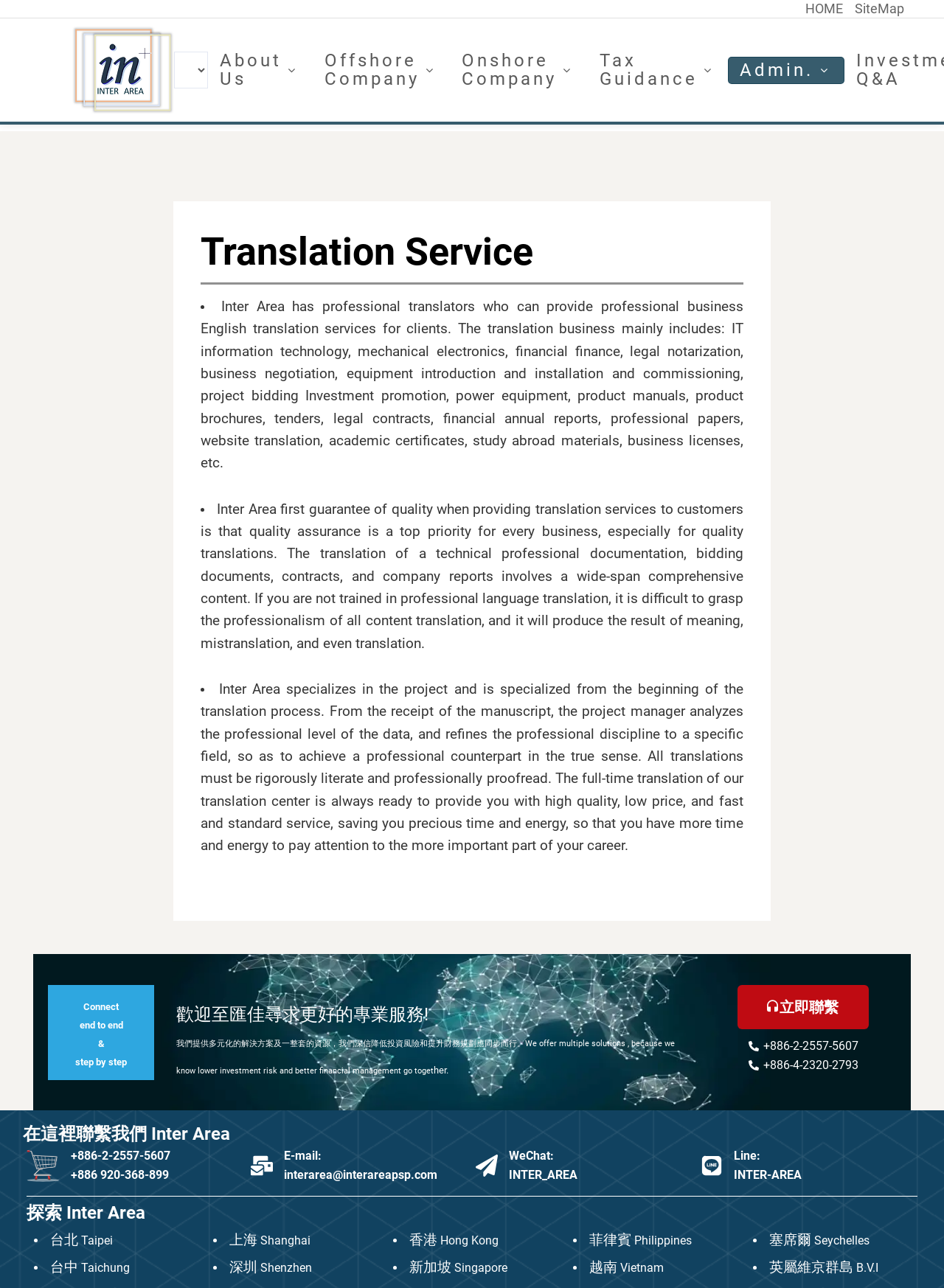Offer an extensive depiction of the webpage and its key elements.

The webpage is about Inter Area, a translation service provider. At the top, there is a navigation menu with links to "HOME", "SiteMap", and other dropdown menus for "About Us", "Offshore Company", "Onshore Company", "Tax Guidance", and "Admin". 

Below the navigation menu, there is a main content area that takes up most of the page. It starts with a heading "Translation Service" followed by a list of bullet points describing the services provided by Inter Area, including professional business English translation services for clients in various industries. The list is divided into three sections, each with a brief description of the services and their importance.

Underneath the main content area, there is a section with the title "Connect" and a series of short phrases and words, including "end to end", "&", and "step by step". This section also includes a welcome message in Chinese and a brief description of the services provided by Inter Area.

To the right of the main content area, there is a sidebar with contact information, including phone numbers, email addresses, and links to social media platforms like WeChat and Line.

At the bottom of the page, there is a section with the title "探索 Inter Area" (Explore Inter Area) that lists various locations, including Taipei, Shanghai, Hong Kong, Philippines, Seychelles, Taichung, Shenzhen, Singapore, Vietnam, and B.V.I. Each location is marked with a bullet point and has its name written in both Chinese and English.

There is also an image at the bottom of the page, but its content is not specified.